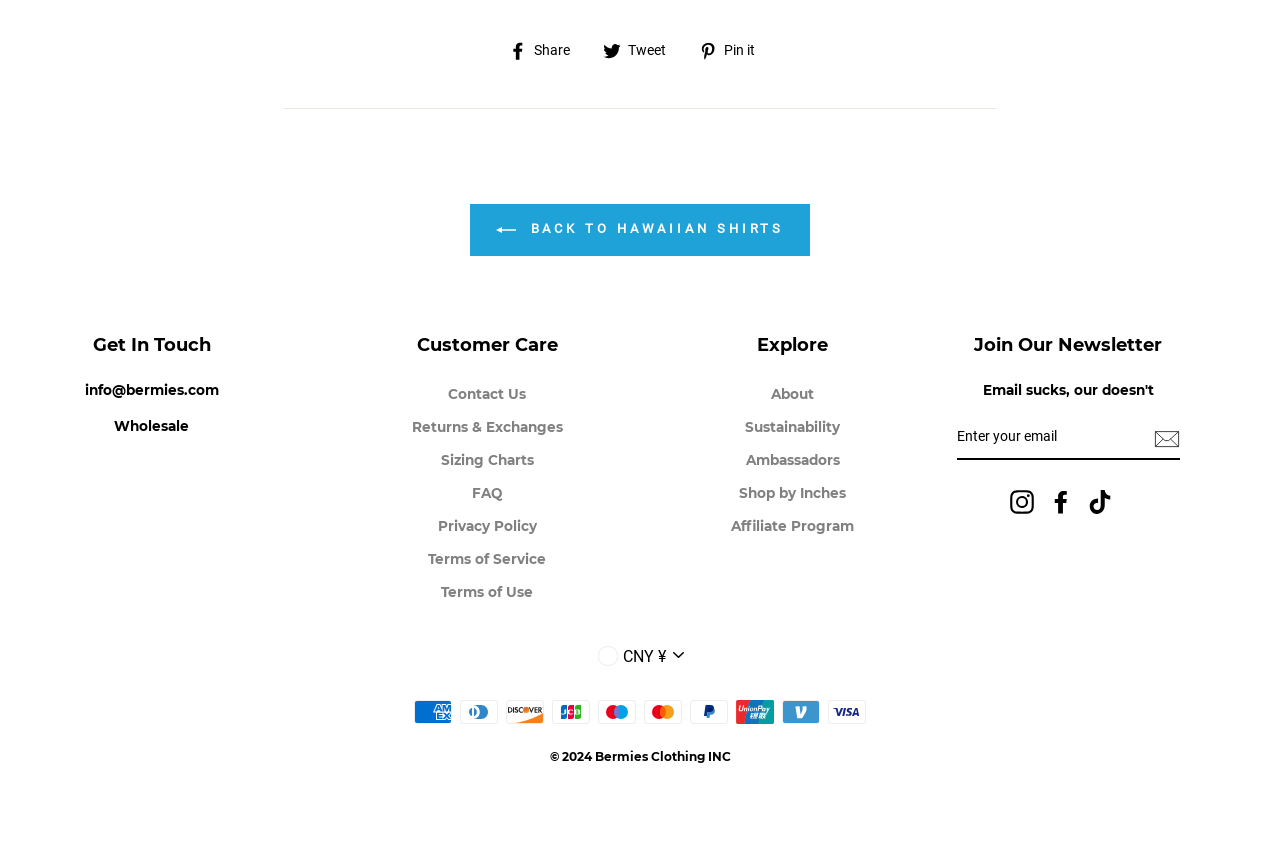Provide a brief response to the question using a single word or phrase: 
How can I subscribe to the newsletter?

Enter email and click Subscribe